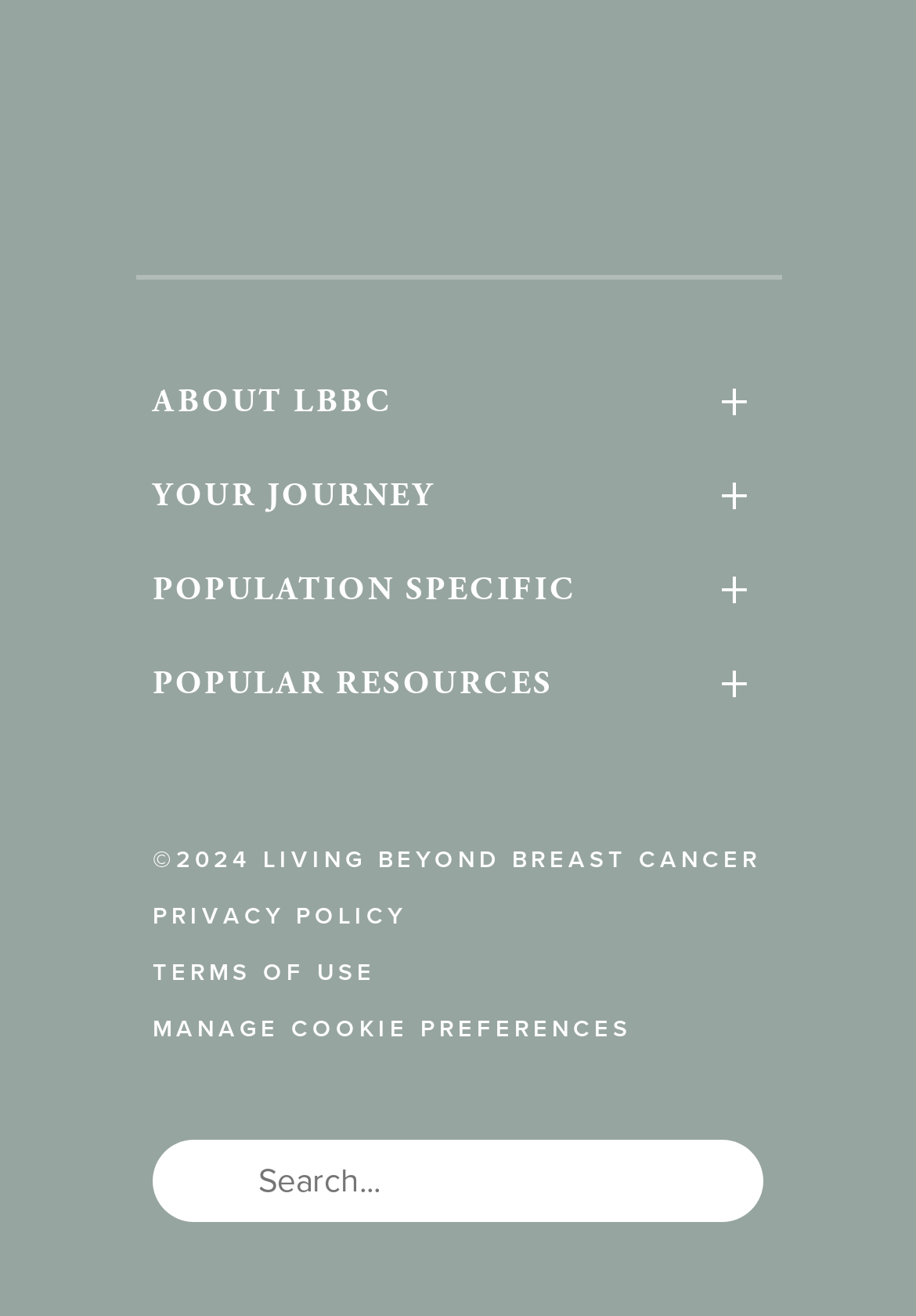Provide your answer to the question using just one word or phrase: What is the rating of Charity Navigator?

4-star